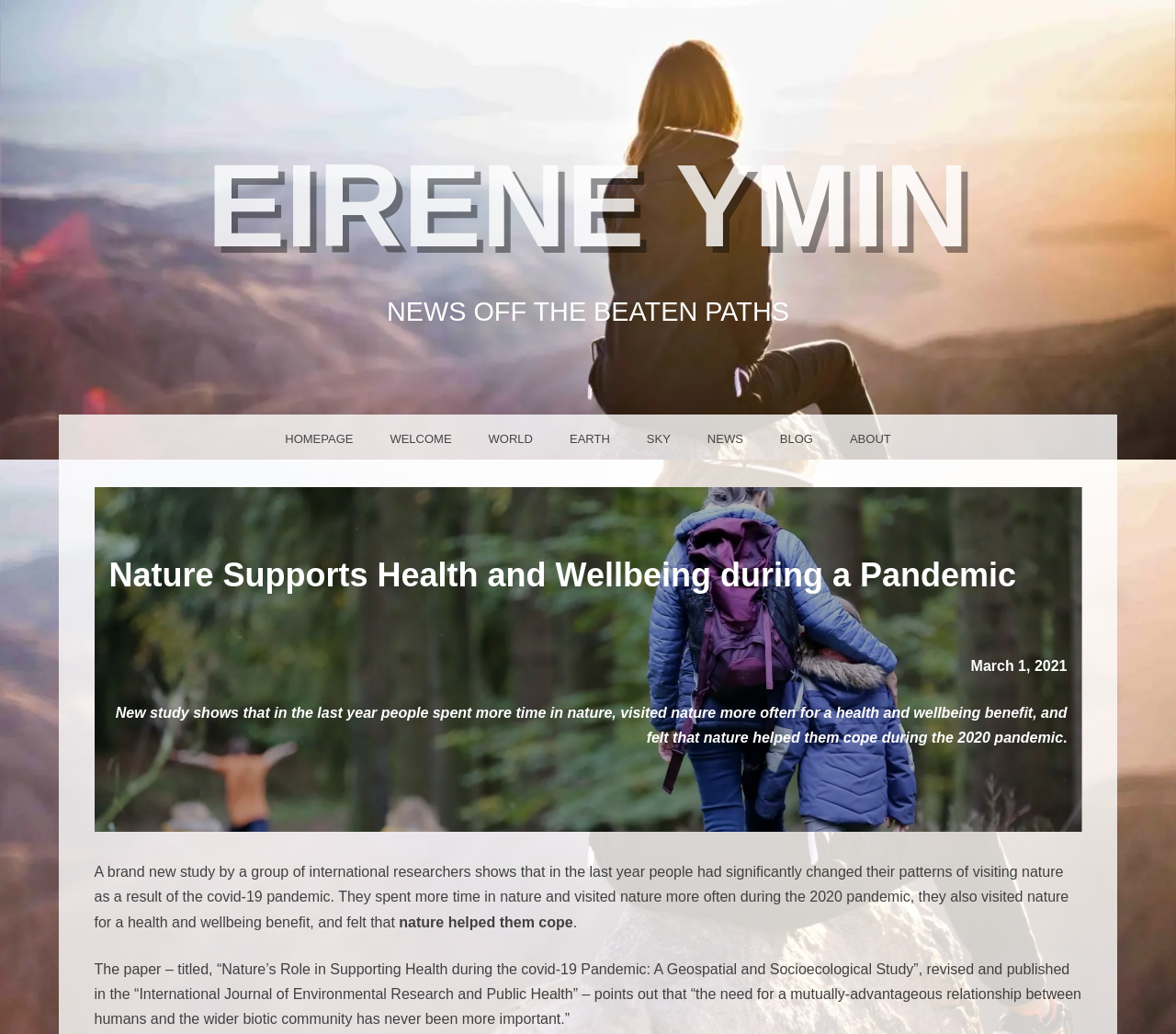Locate the bounding box coordinates of the element you need to click to accomplish the task described by this instruction: "Go to the HOMEPAGE".

[0.227, 0.401, 0.316, 0.445]